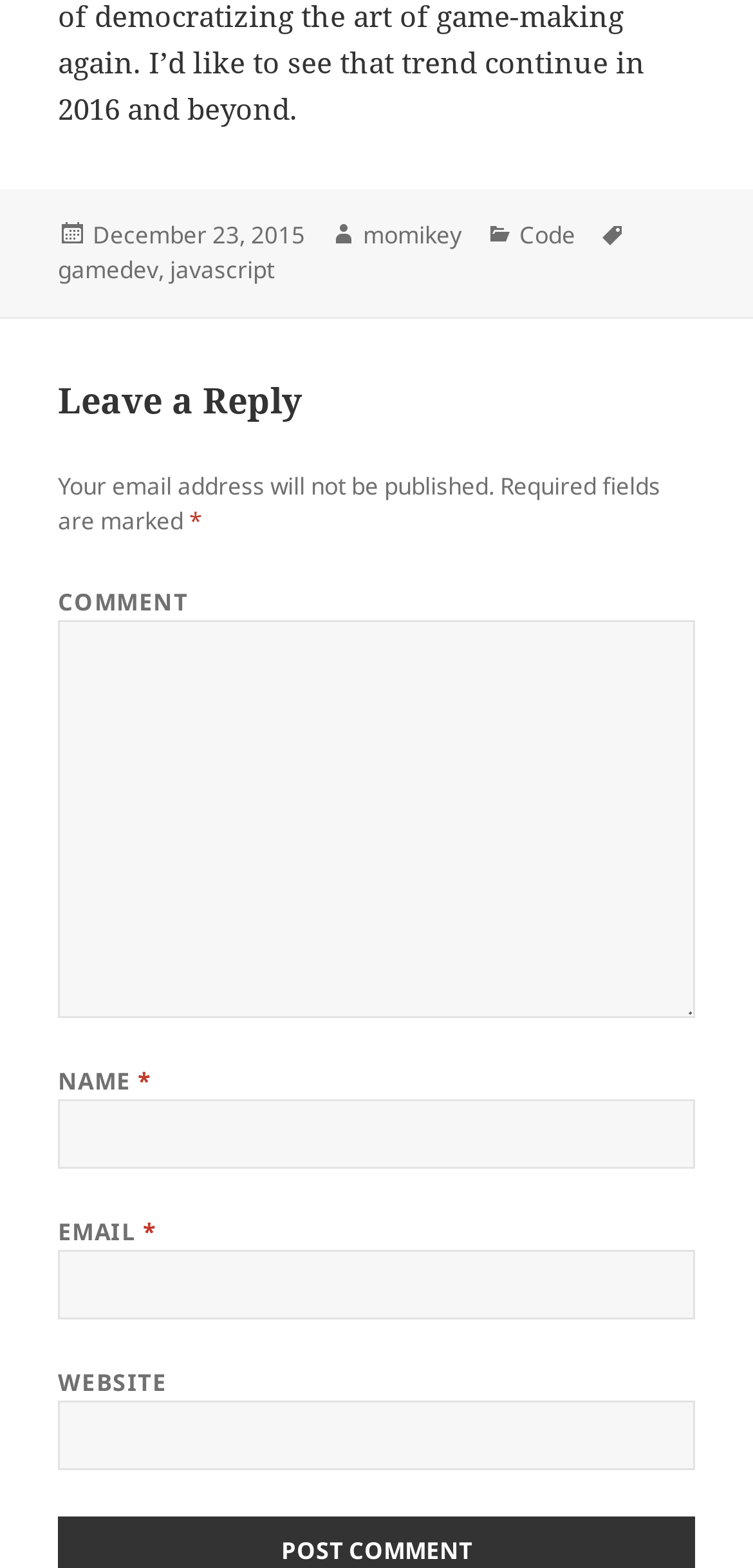Answer with a single word or phrase: 
What is the author of the post?

momikey